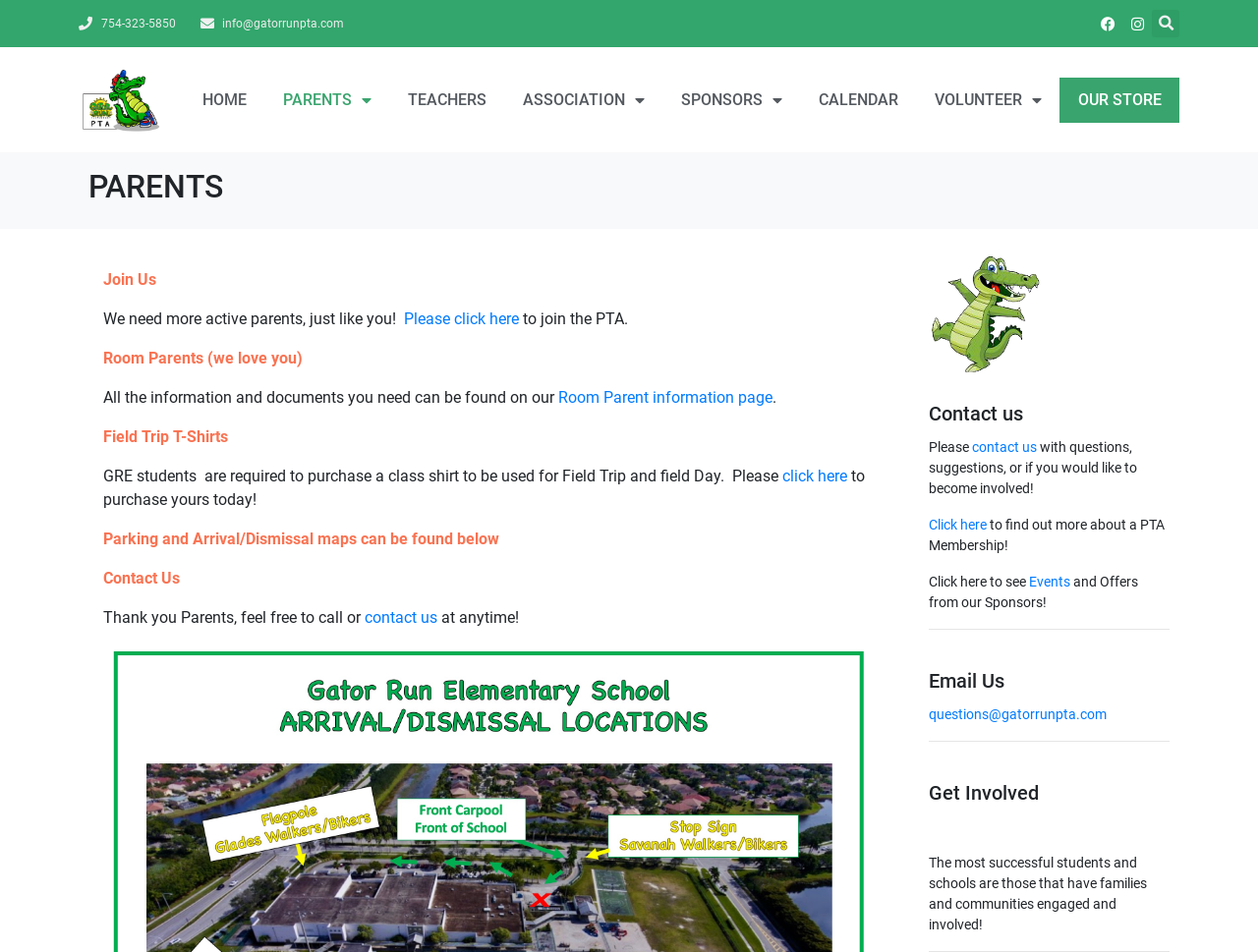Locate the bounding box coordinates of the area you need to click to fulfill this instruction: 'Email us'. The coordinates must be in the form of four float numbers ranging from 0 to 1: [left, top, right, bottom].

[0.738, 0.742, 0.88, 0.759]